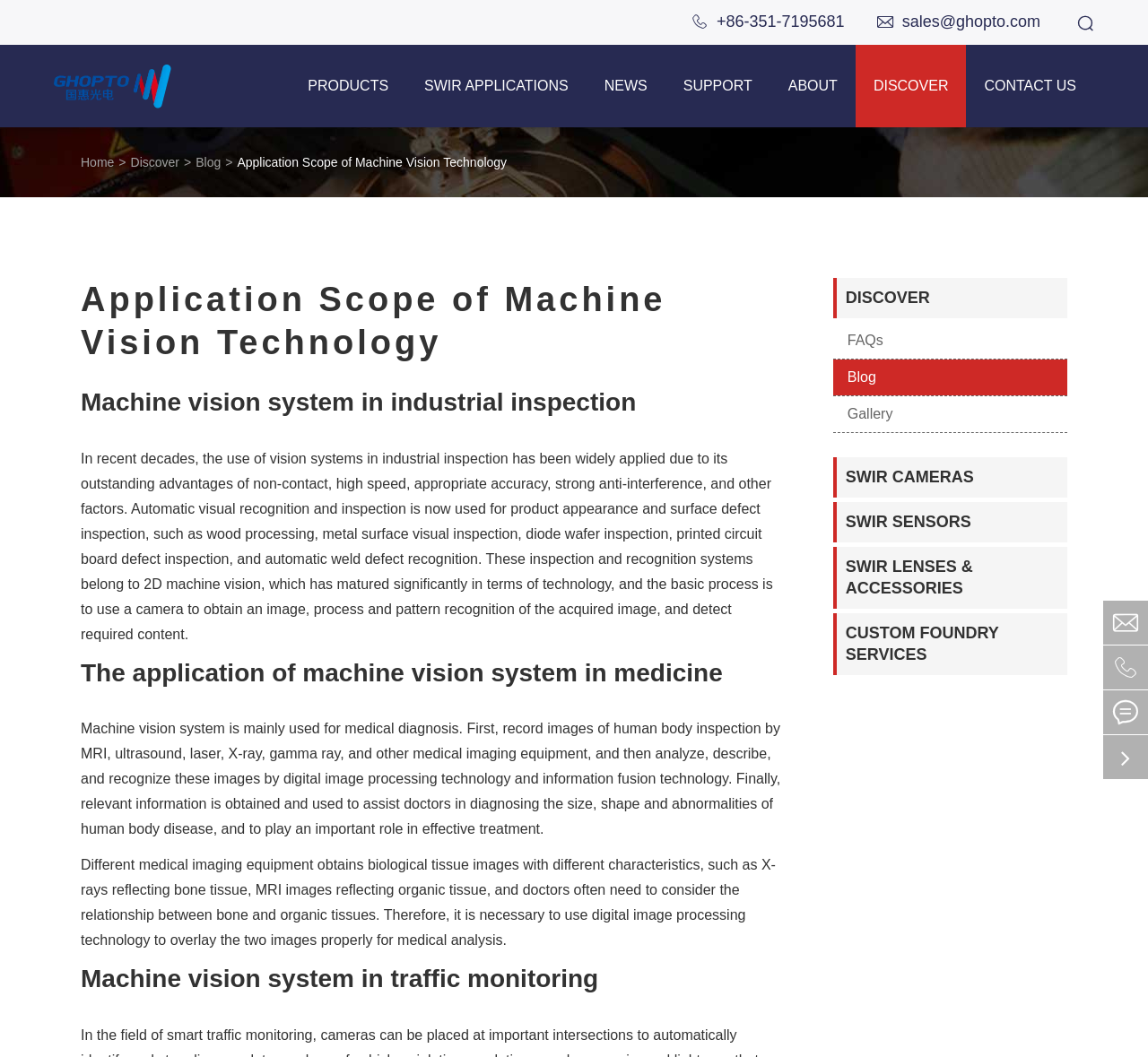Locate the bounding box coordinates of the segment that needs to be clicked to meet this instruction: "Go to 'SWIR CAMERAS' page".

[0.047, 0.146, 0.292, 0.179]